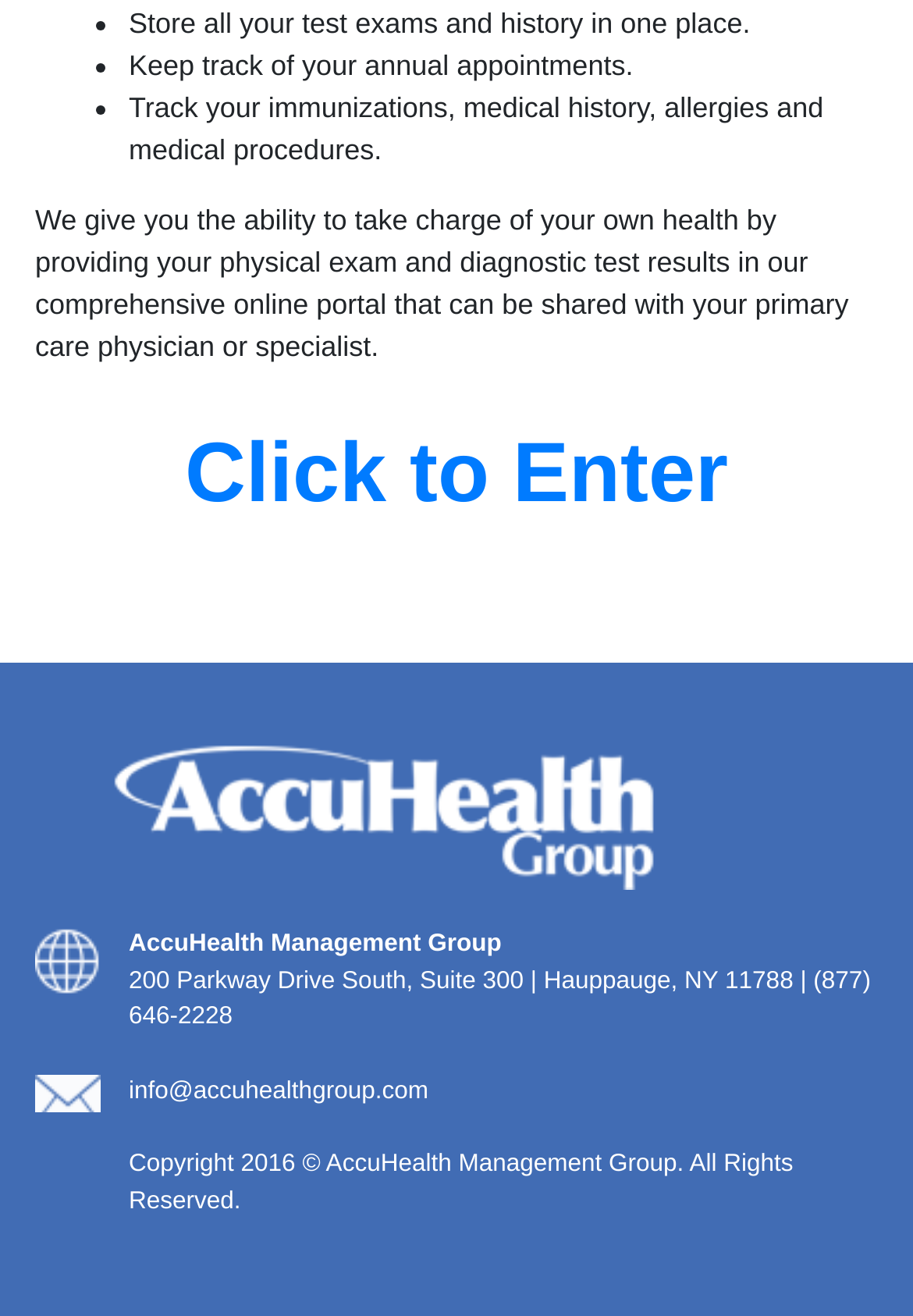From the screenshot, find the bounding box of the UI element matching this description: "info@accuhealthgroup.com". Supply the bounding box coordinates in the form [left, top, right, bottom], each a float between 0 and 1.

[0.141, 0.818, 0.469, 0.84]